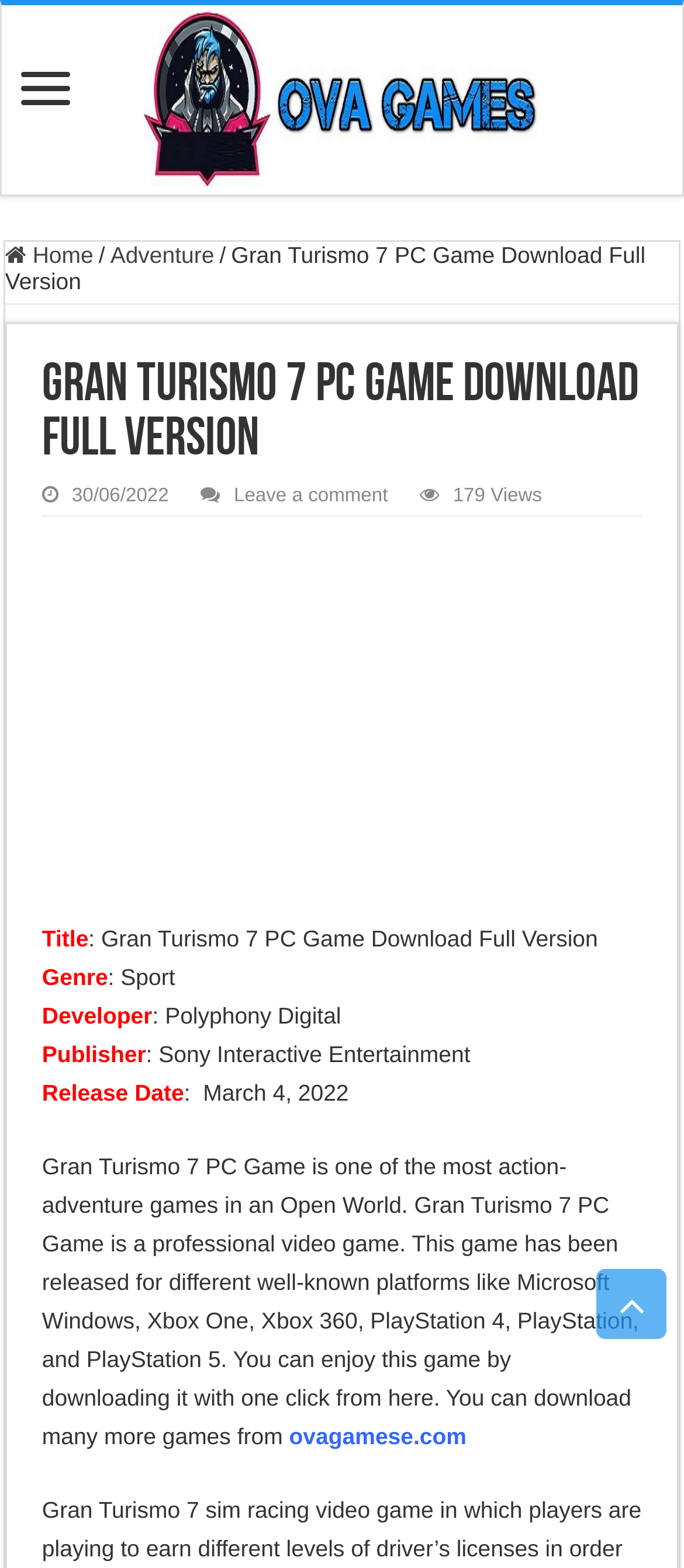Generate the title text from the webpage.

Gran Turismo 7 PC Game Download Full Version